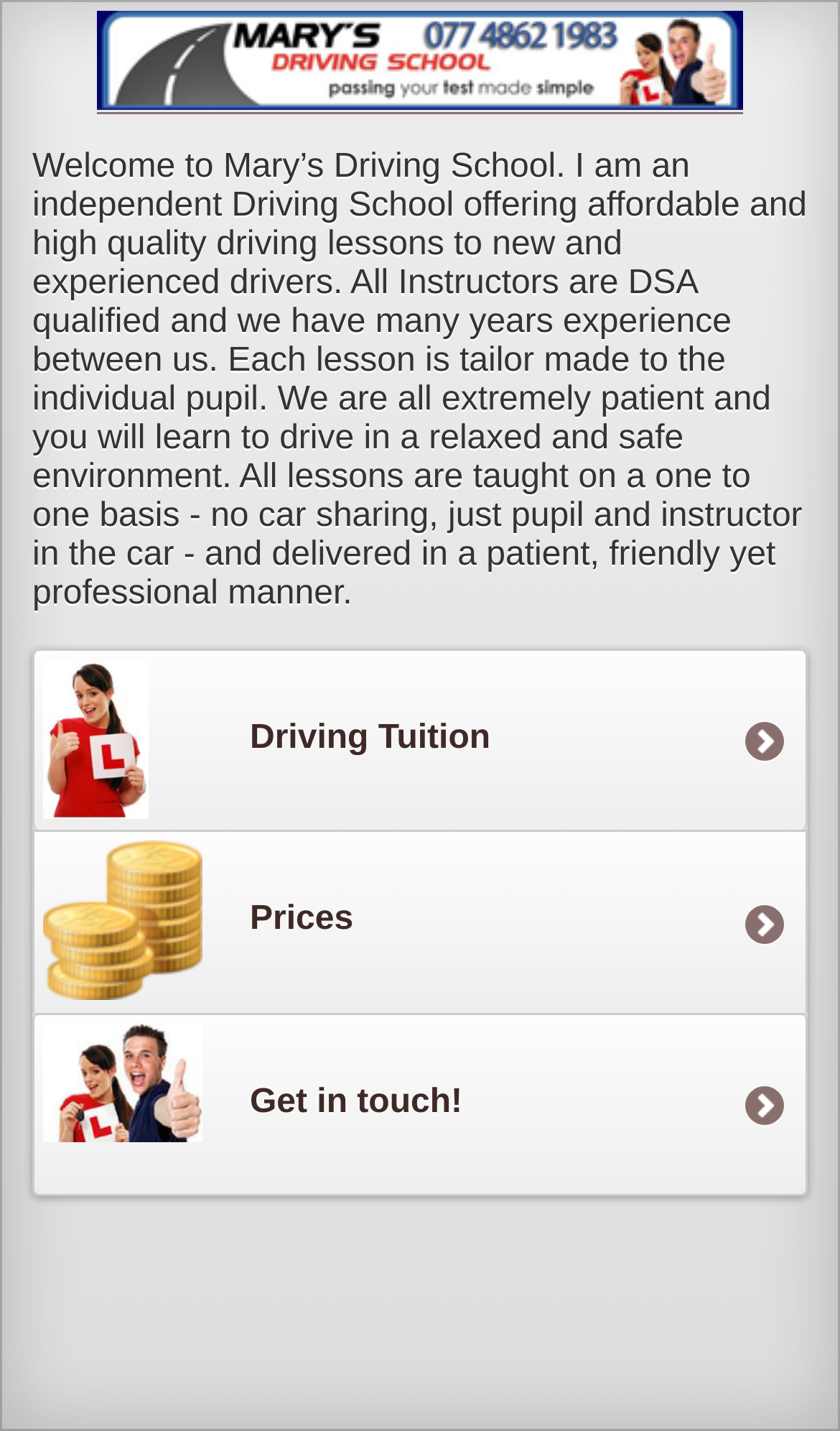Using the information in the image, could you please answer the following question in detail:
What are the three main sections of the webpage?

The webpage has three main sections, each represented by a link element, which are Driving Tuition, Prices, and Get in touch!, indicating that these are the primary areas of focus for the webpage.